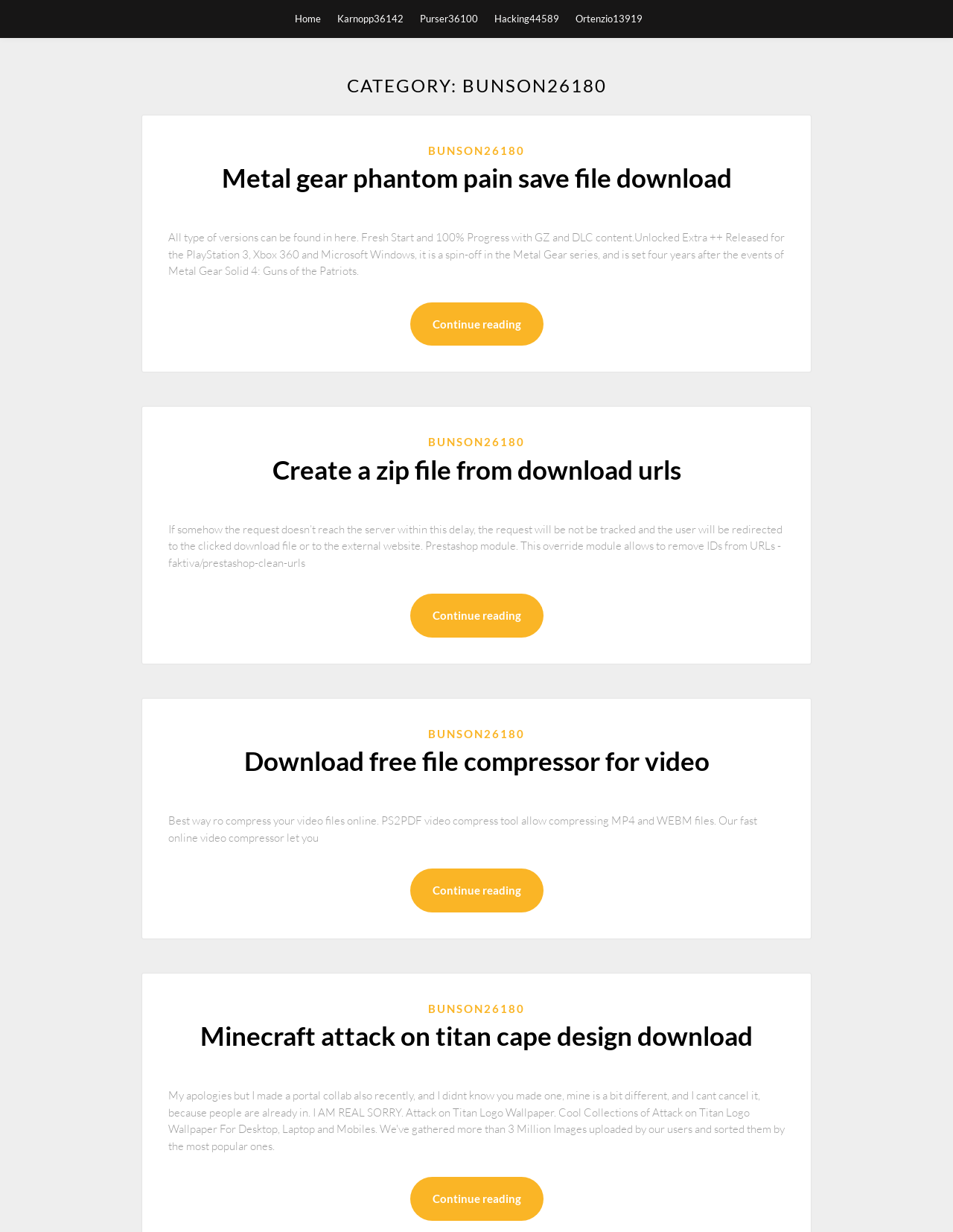Find the bounding box coordinates of the element you need to click on to perform this action: 'Read about Minecraft attack on titan cape design download'. The coordinates should be represented by four float values between 0 and 1, in the format [left, top, right, bottom].

[0.21, 0.828, 0.79, 0.853]